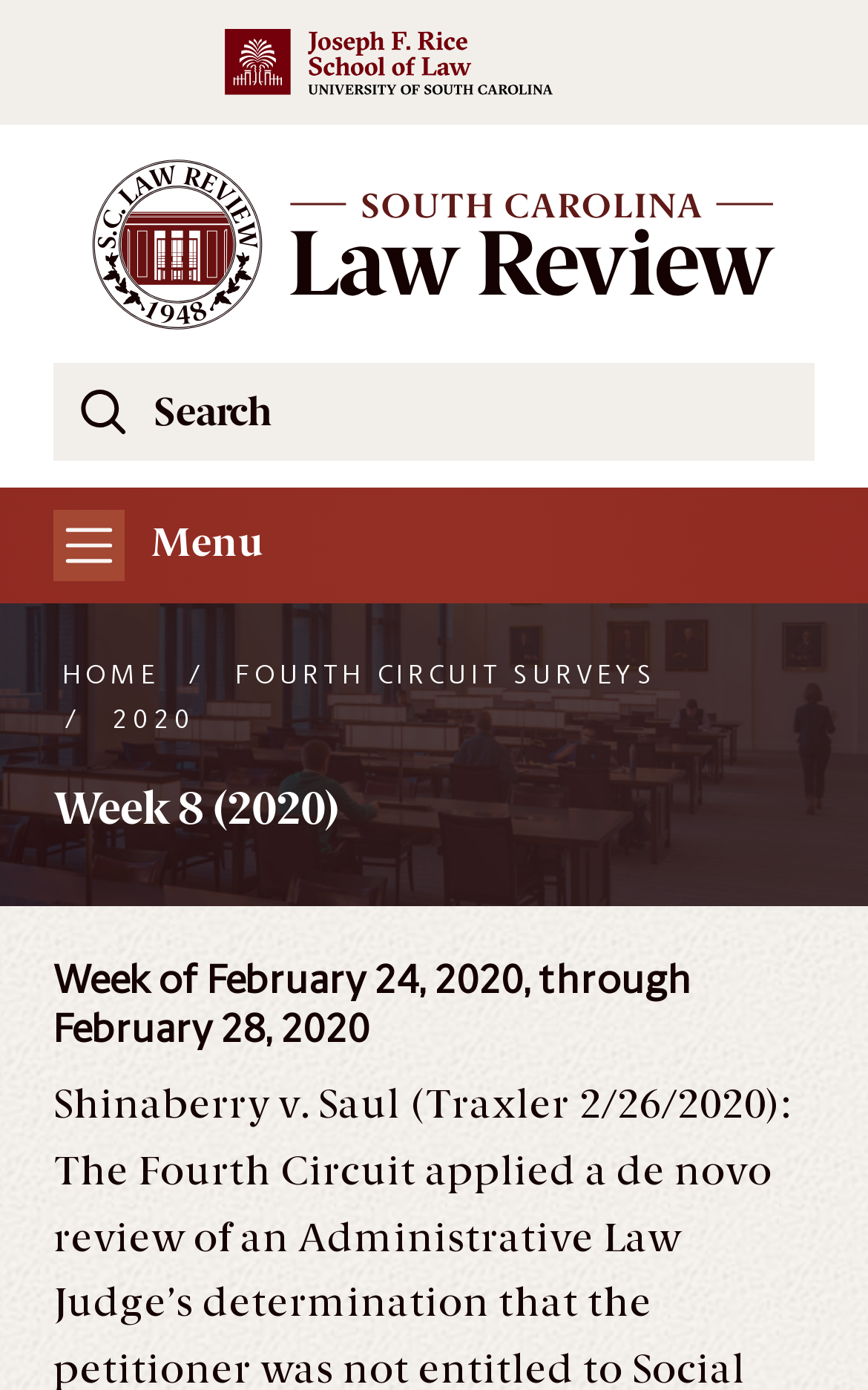Respond to the following question using a concise word or phrase: 
What is the current week being displayed?

Week 8 (2020)